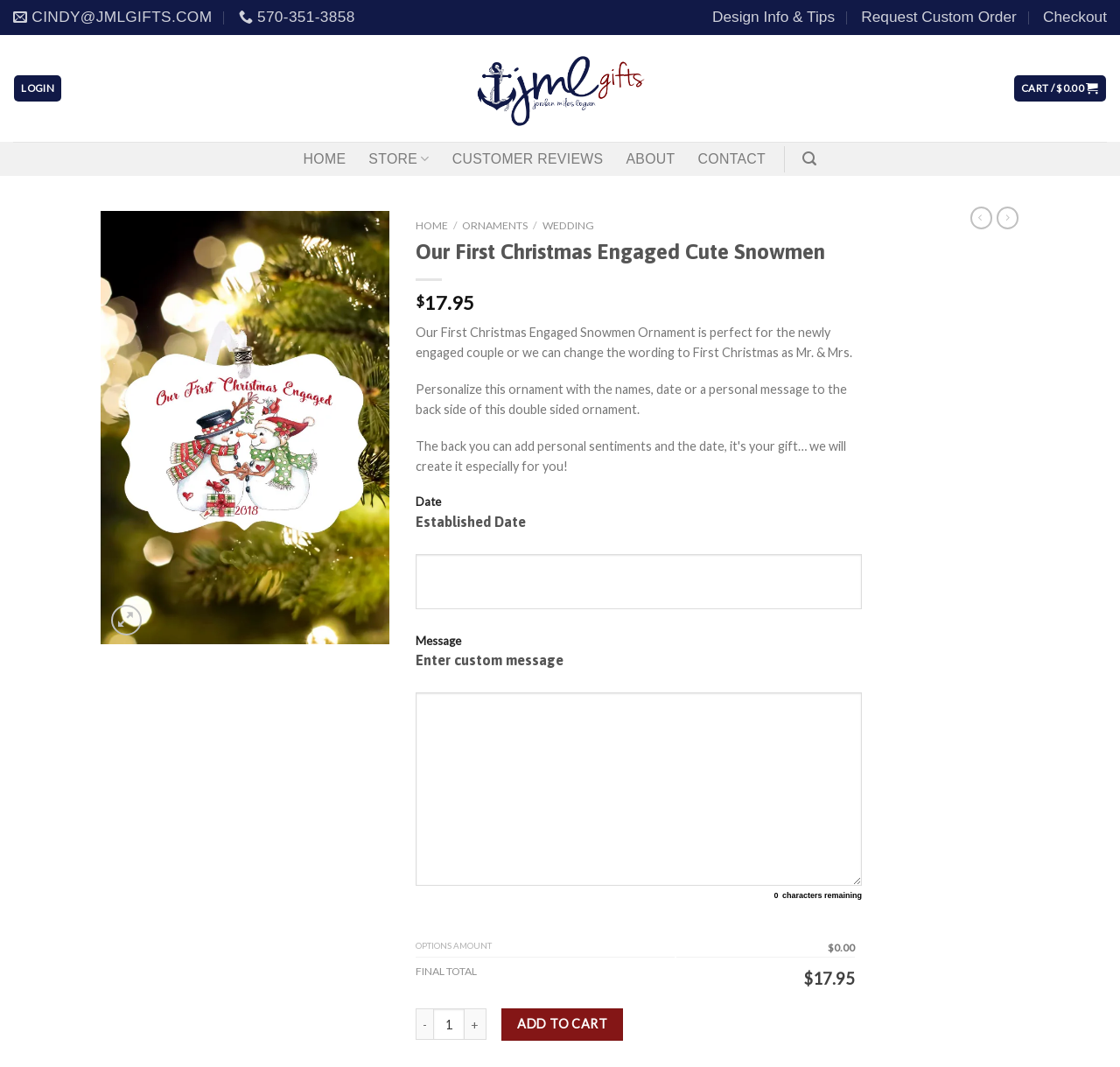Extract the bounding box coordinates of the UI element described: "Design Info & Tips". Provide the coordinates in the format [left, top, right, bottom] with values ranging from 0 to 1.

[0.636, 0.001, 0.745, 0.032]